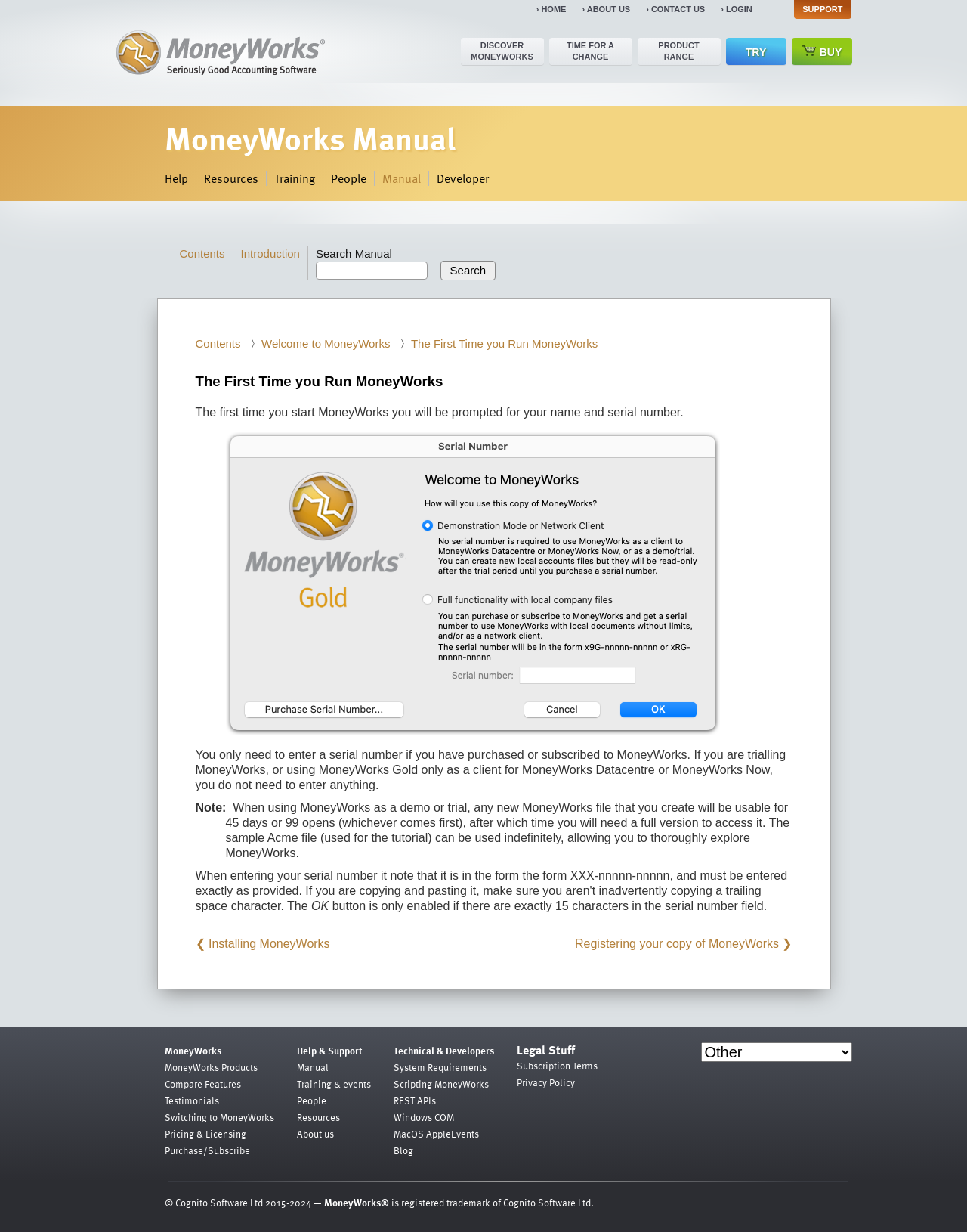What is the name of the accounting software?
Answer the question using a single word or phrase, according to the image.

MoneyWorks